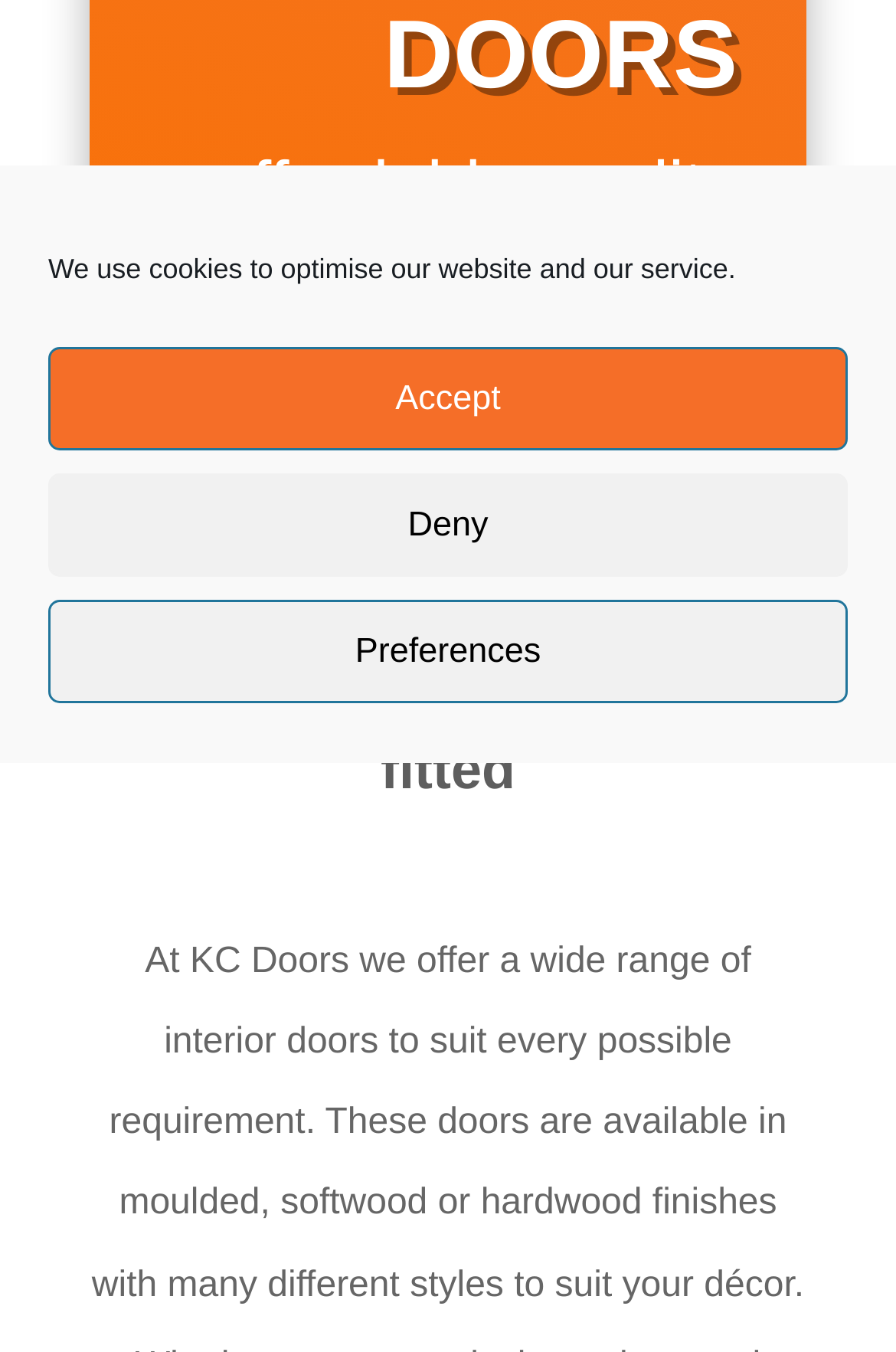Identify the bounding box for the UI element specified in this description: "Preferences". The coordinates must be four float numbers between 0 and 1, formatted as [left, top, right, bottom].

[0.054, 0.444, 0.946, 0.52]